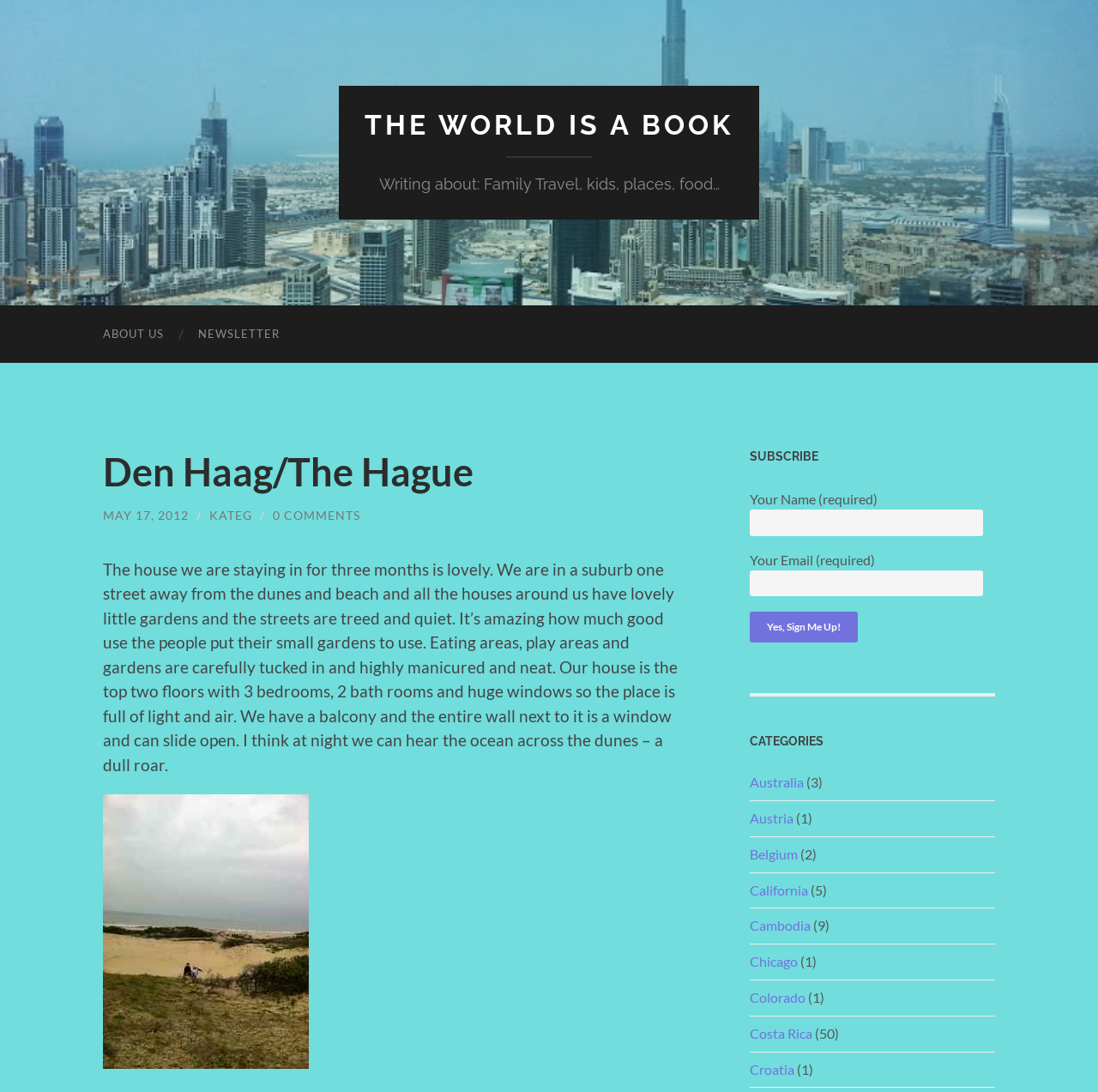Could you find the bounding box coordinates of the clickable area to complete this instruction: "Read the article"?

None